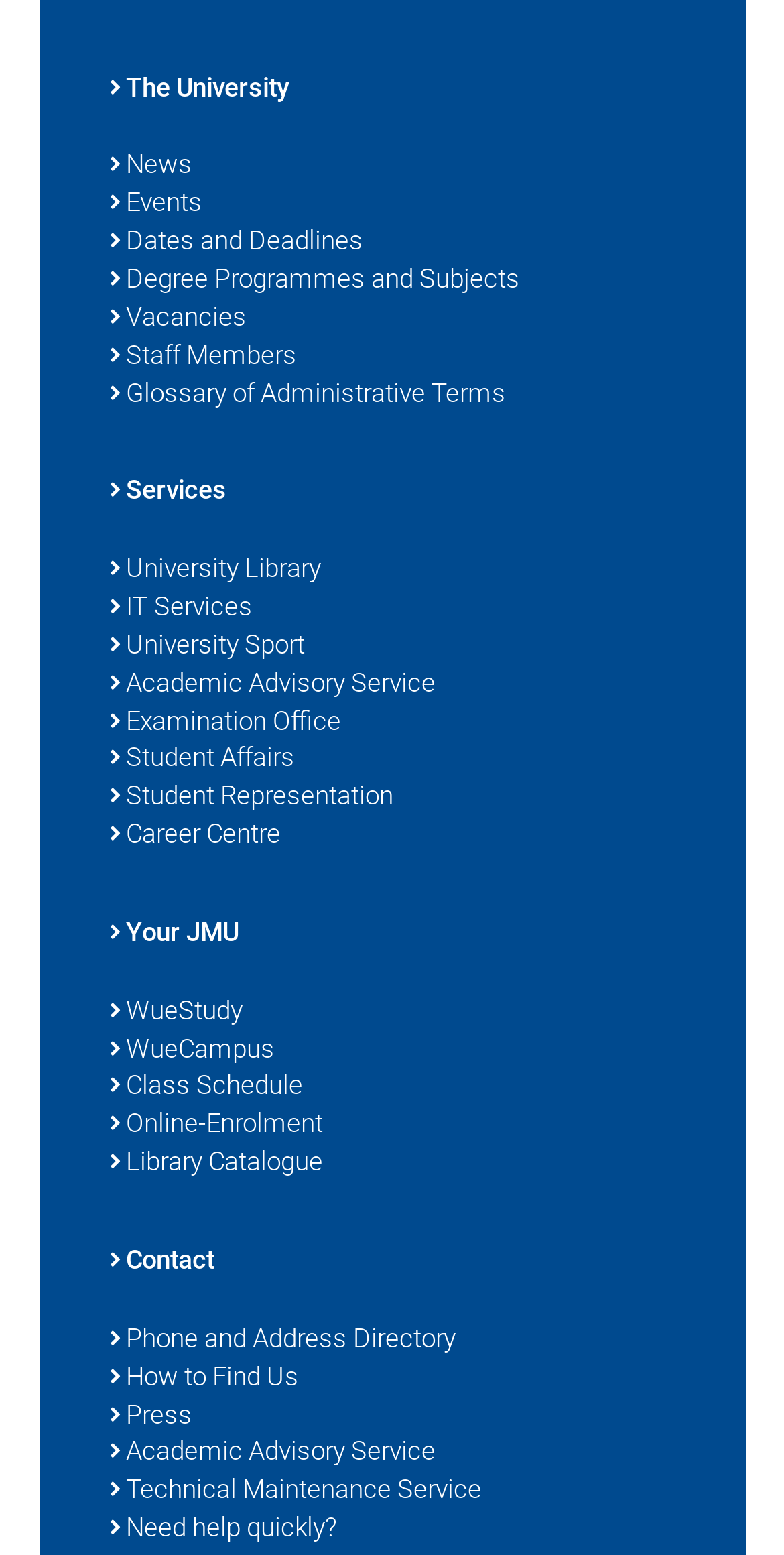Extract the bounding box coordinates for the described element: "Dates and Deadlines". The coordinates should be represented as four float numbers between 0 and 1: [left, top, right, bottom].

[0.14, 0.144, 0.86, 0.168]